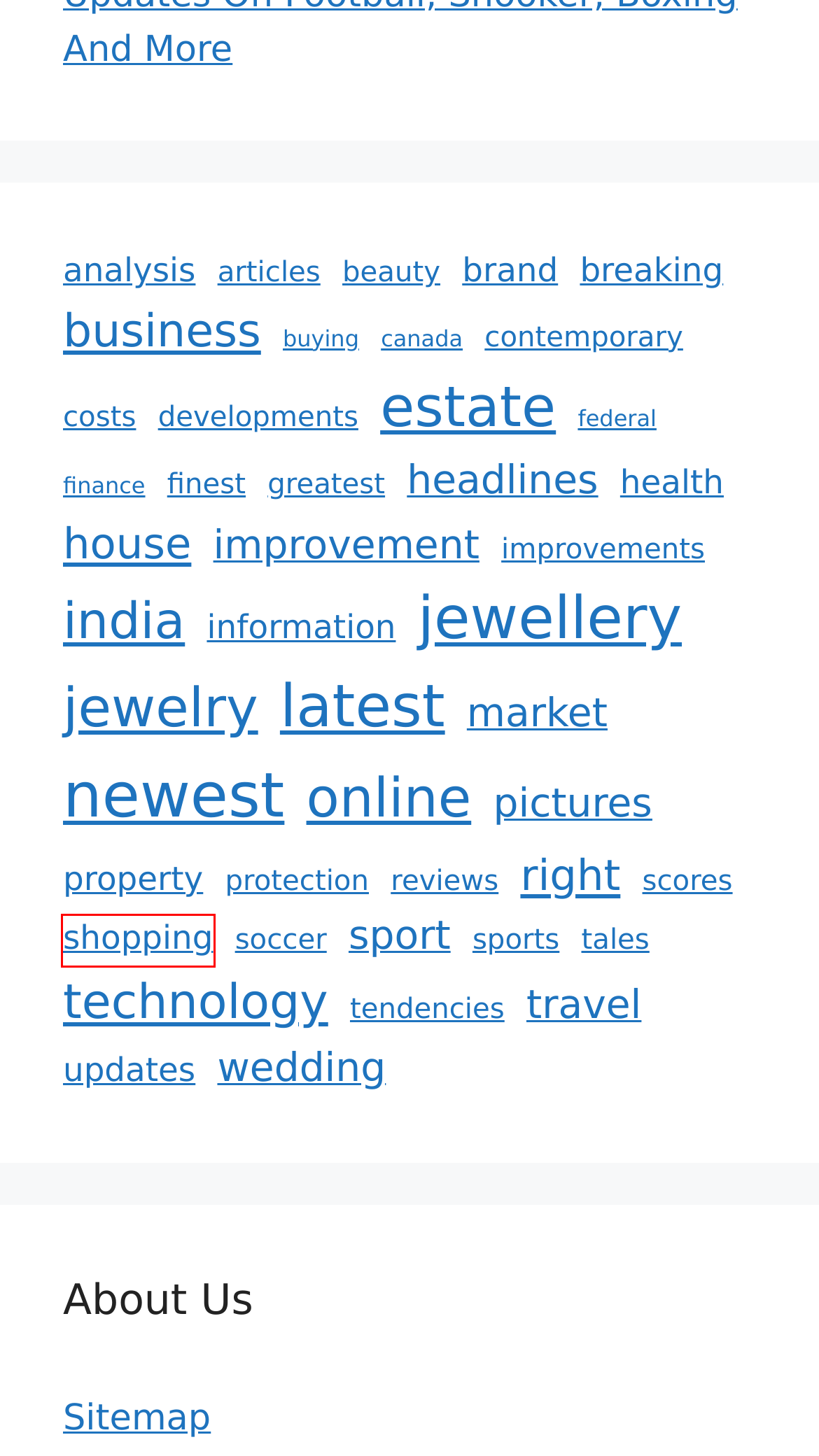You are given a screenshot of a webpage with a red rectangle bounding box around an element. Choose the best webpage description that matches the page after clicking the element in the bounding box. Here are the candidates:
A. sports – PP
B. brand – PP
C. online – PP
D. wedding – PP
E. property – PP
F. shopping – PP
G. articles – PP
H. canada – PP

F